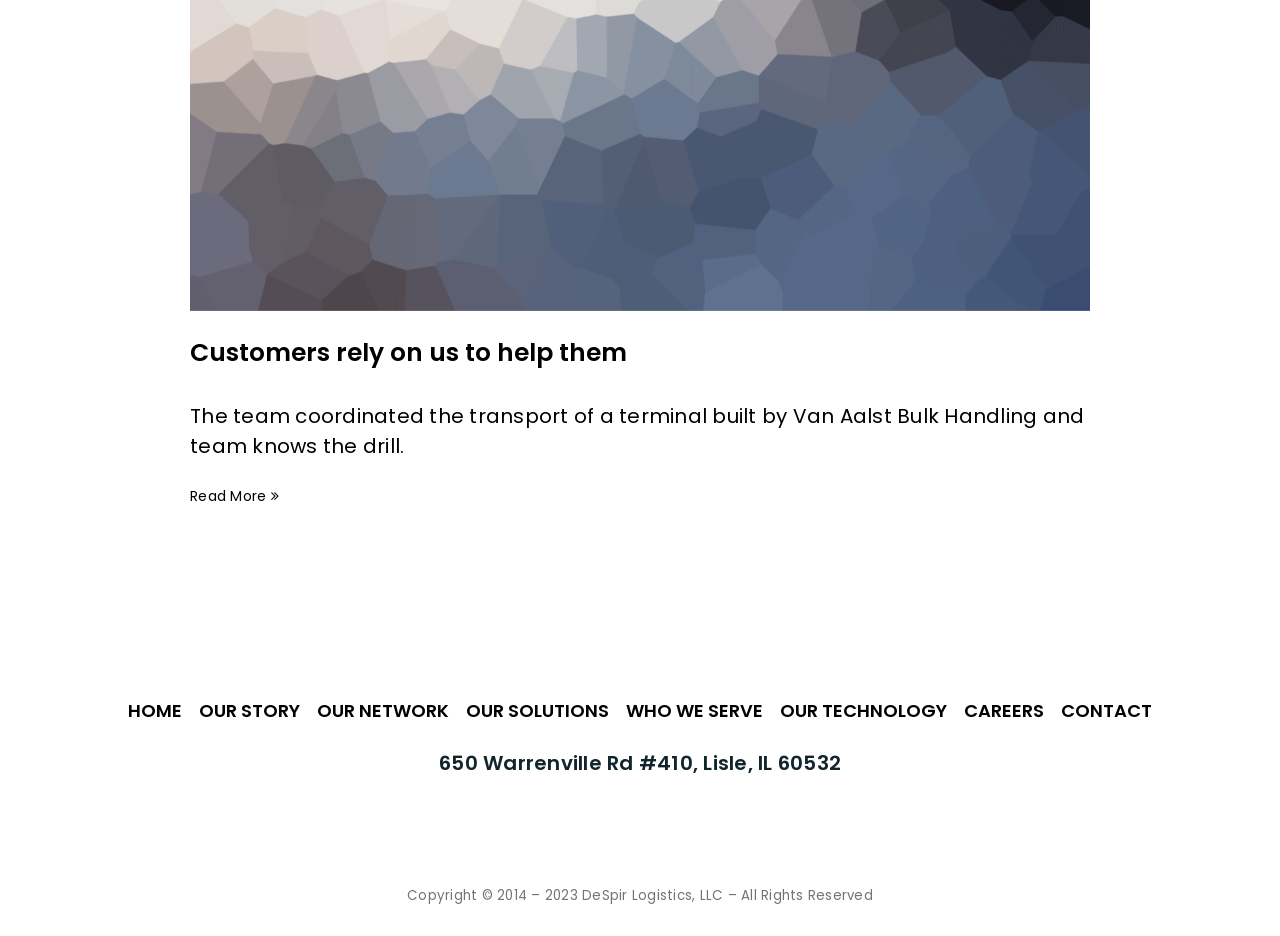Please identify the coordinates of the bounding box that should be clicked to fulfill this instruction: "Call the phone number".

None